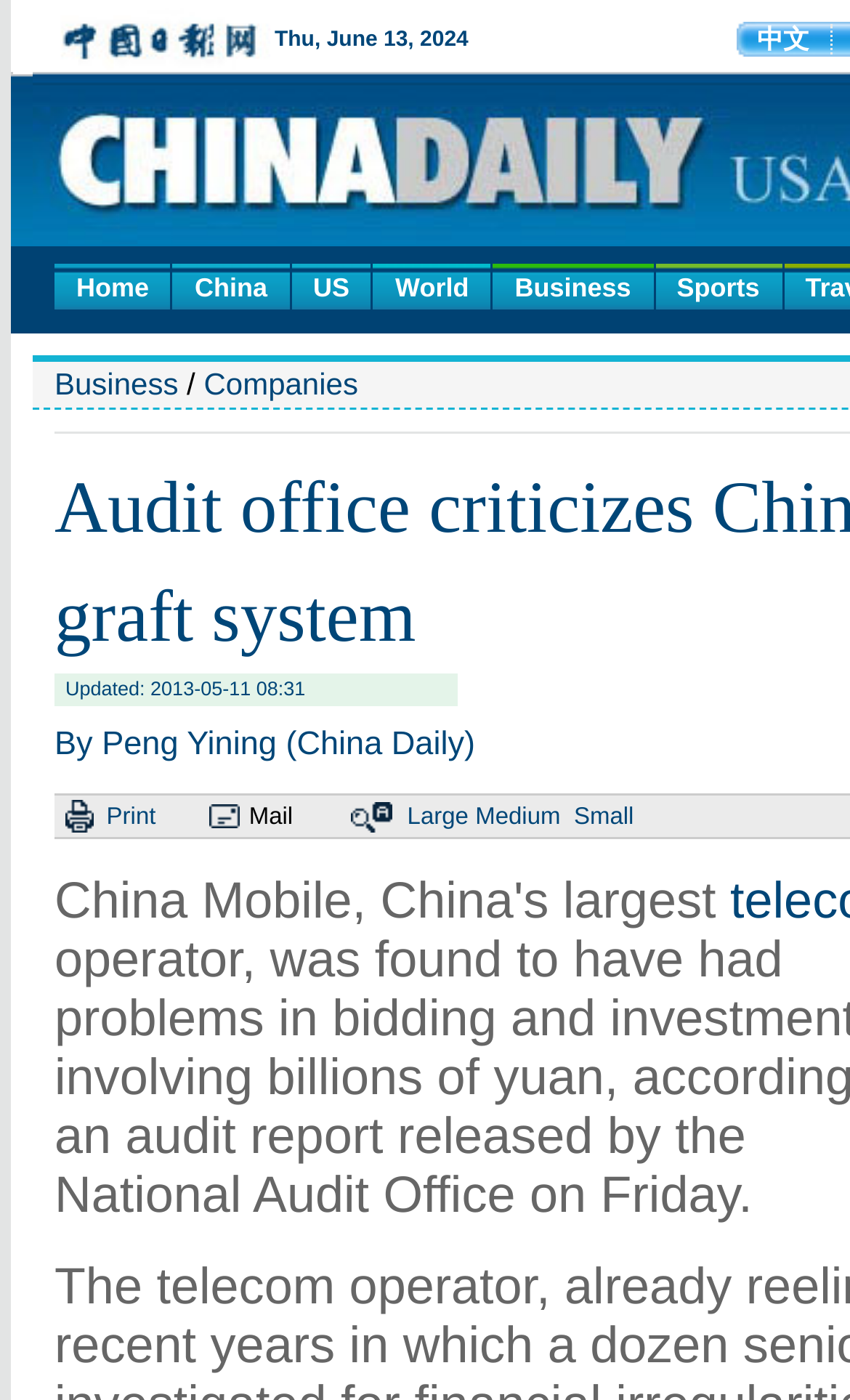Describe every aspect of the webpage in a detailed manner.

The webpage appears to be a news article from China Daily, a Chinese news website. At the top, there is a navigation menu with links to different sections, including "Home", "China", "US", "World", "Business", and "Sports". Below this menu, there is a secondary navigation menu with links to "Business" and "Companies".

The main content of the webpage is an article with the title "Audit office criticizes China Mobile's anti-graft system". The article is dated "Updated: 2013-05-11 08:31" and has a series of buttons and links above it, including "Print", "Mail", and font size options.

The article itself is not explicitly described in the accessibility tree, but the meta description suggests that it is about China Mobile, China's largest telecom operator, and its problems with bidding and investment involving billions of yuan.

There are several images on the page, including icons for printing, mailing, and font size options, but their content is not described.